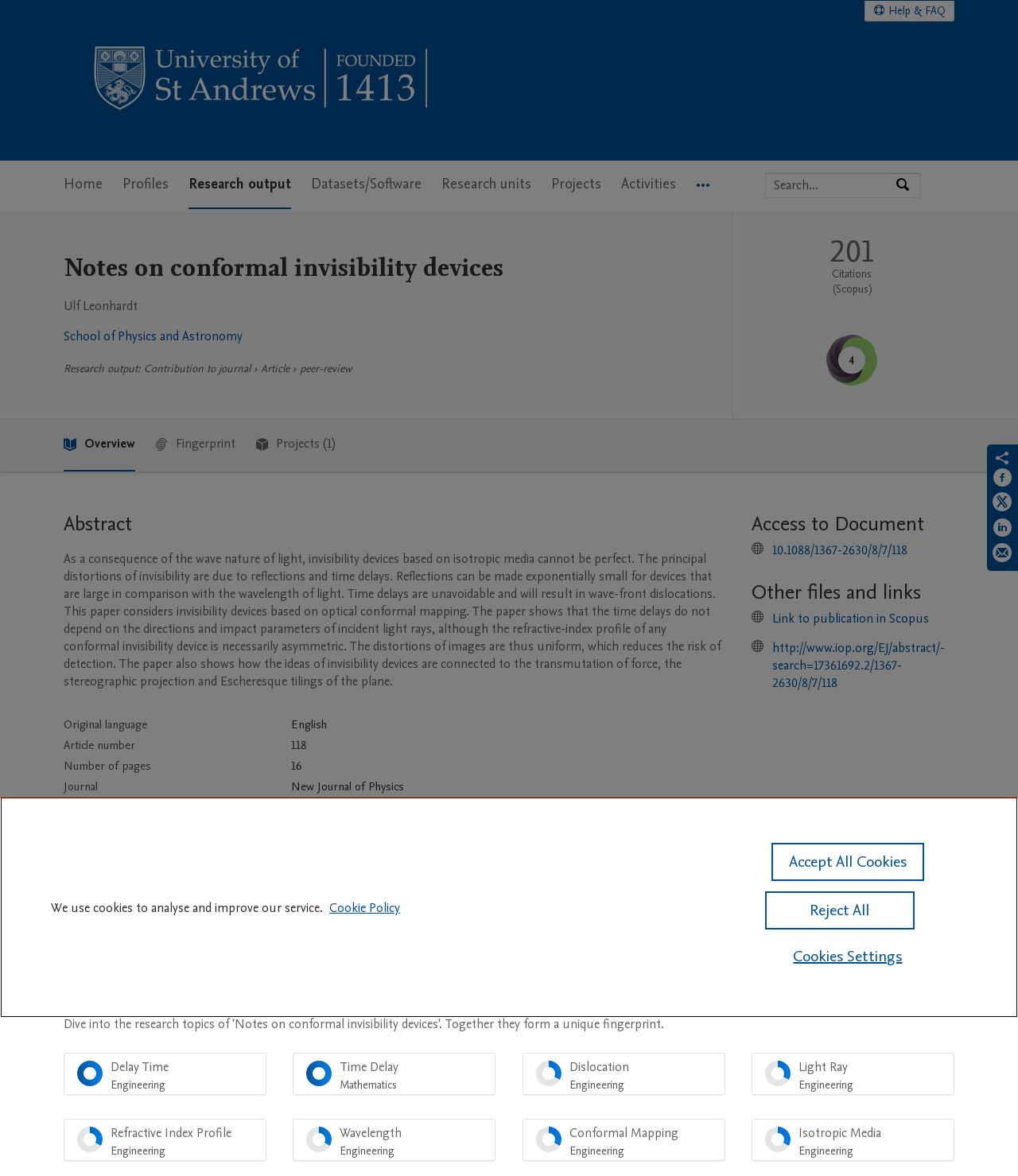With reference to the screenshot, provide a detailed response to the question below:
What is the title of the research output?

The title of the research output can be found at the top of the webpage where it is stated 'Notes on conformal invisibility devices'. This is the main heading of the research output.